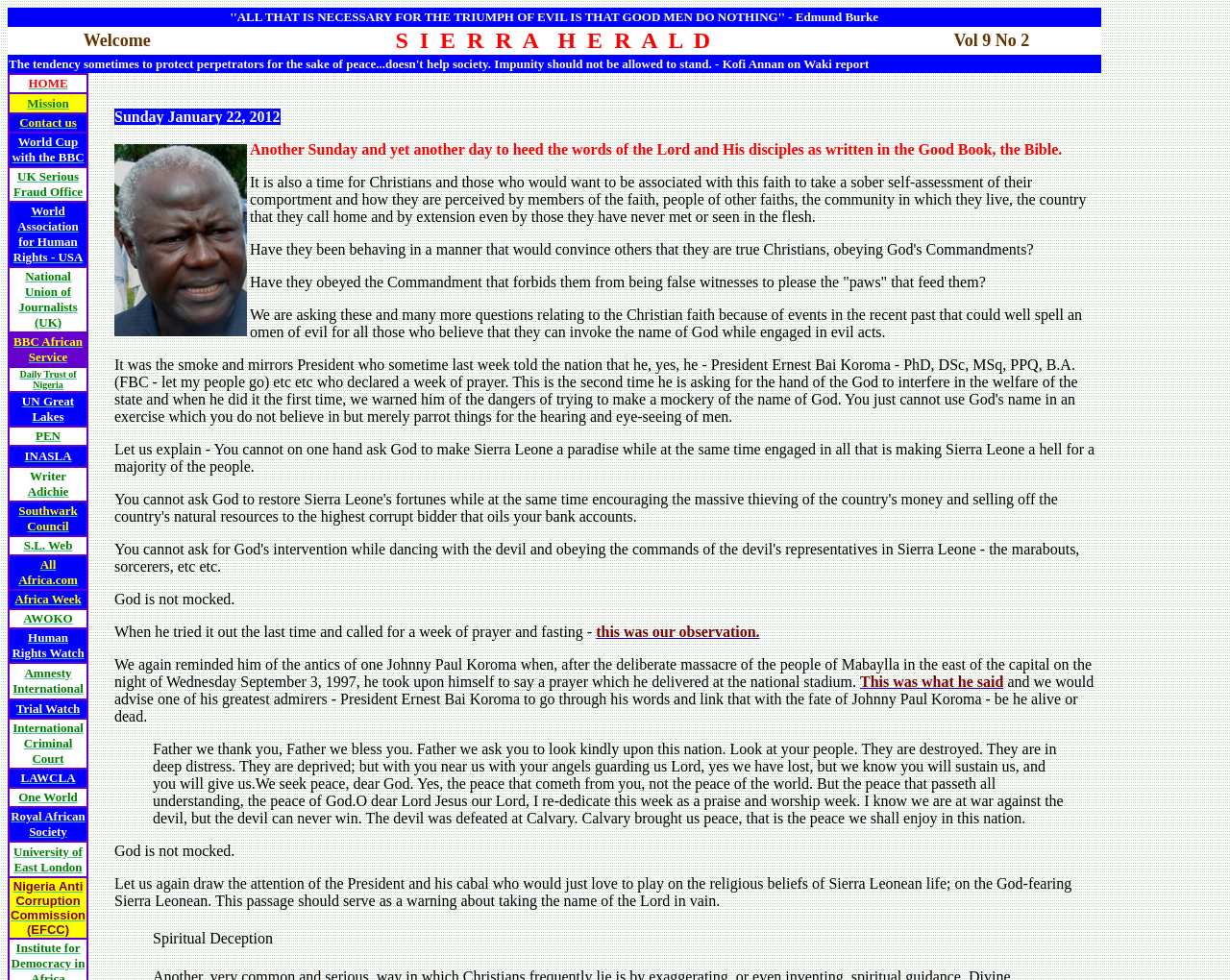Please identify the bounding box coordinates of the clickable region that I should interact with to perform the following instruction: "Learn about Human Rights Watch". The coordinates should be expressed as four float numbers between 0 and 1, i.e., [left, top, right, bottom].

[0.008, 0.642, 0.07, 0.675]